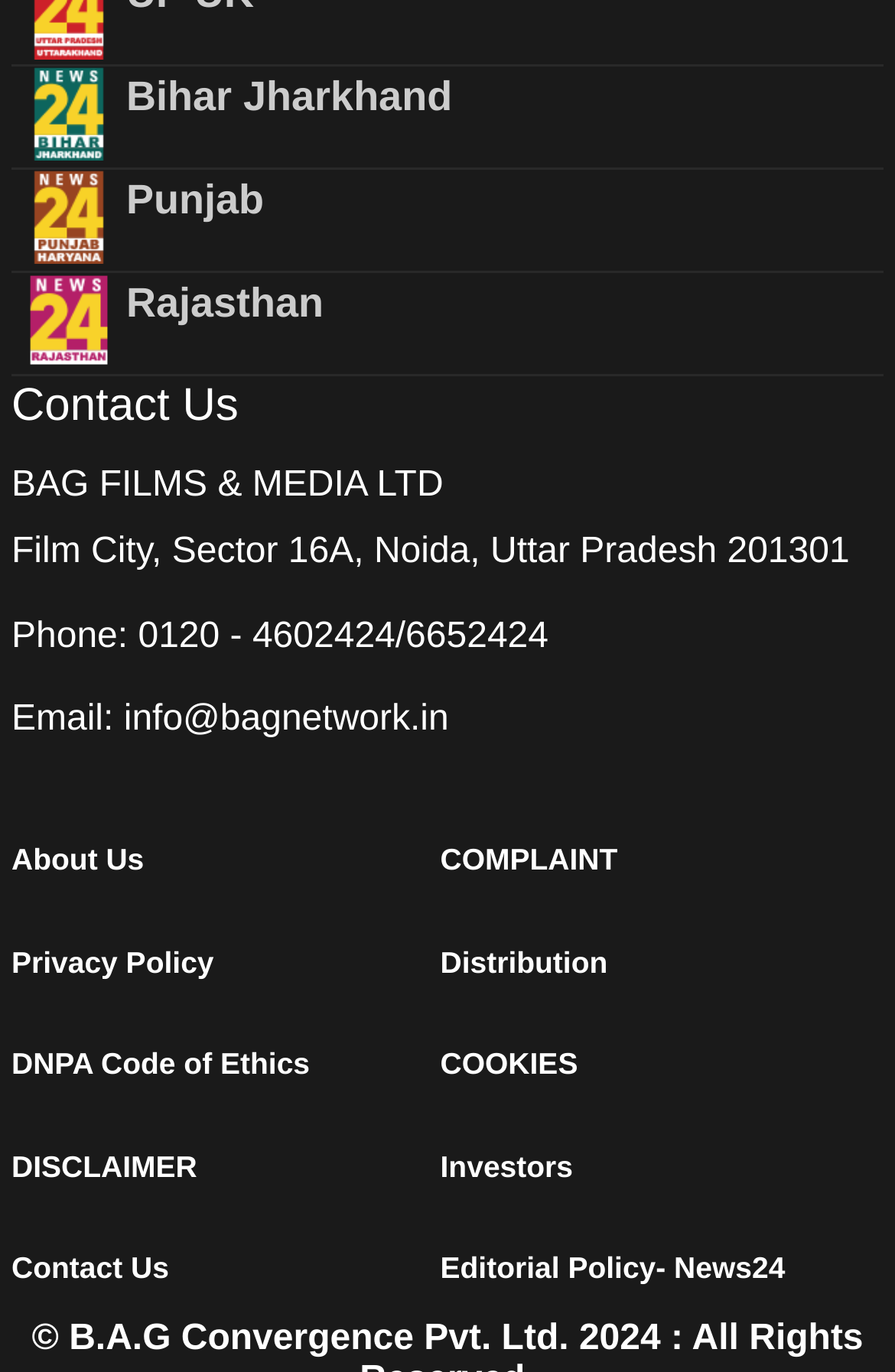Identify the bounding box coordinates of the specific part of the webpage to click to complete this instruction: "Contact Us".

[0.013, 0.274, 0.987, 0.318]